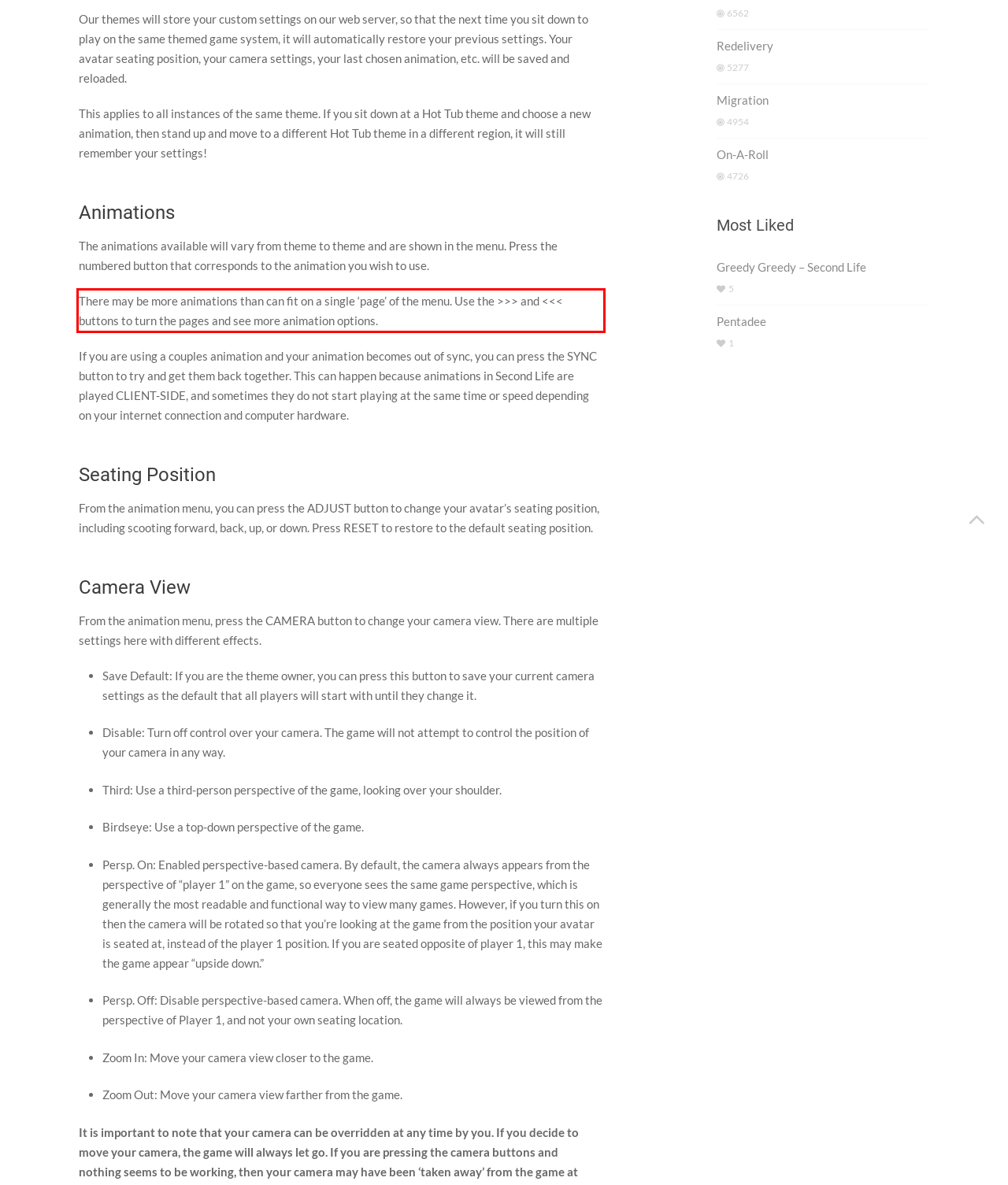Please perform OCR on the text content within the red bounding box that is highlighted in the provided webpage screenshot.

There may be more animations than can fit on a single ‘page’ of the menu. Use the >>> and <<< buttons to turn the pages and see more animation options.